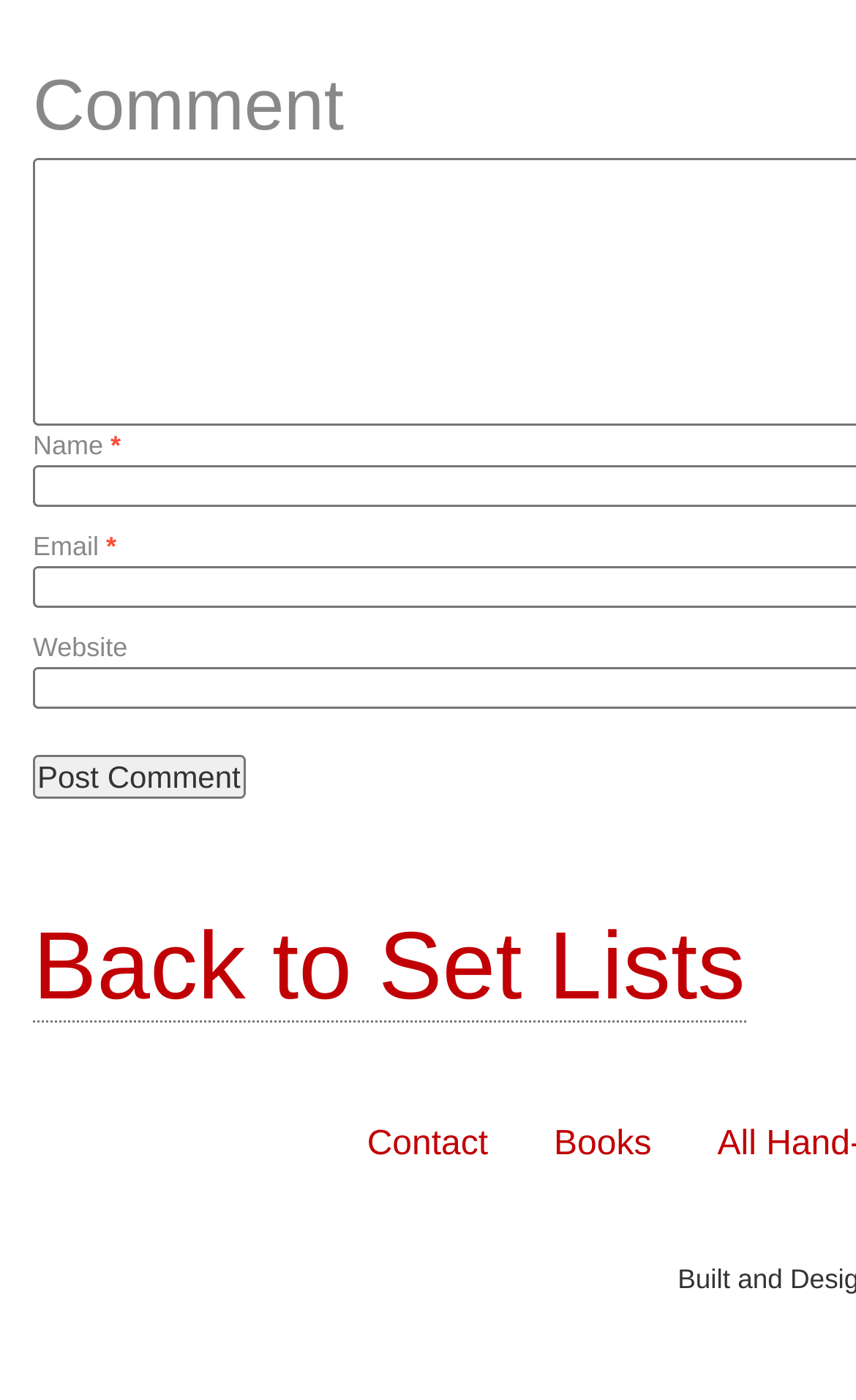Identify the bounding box of the HTML element described as: "Back to Set Lists".

[0.038, 0.654, 0.871, 0.73]